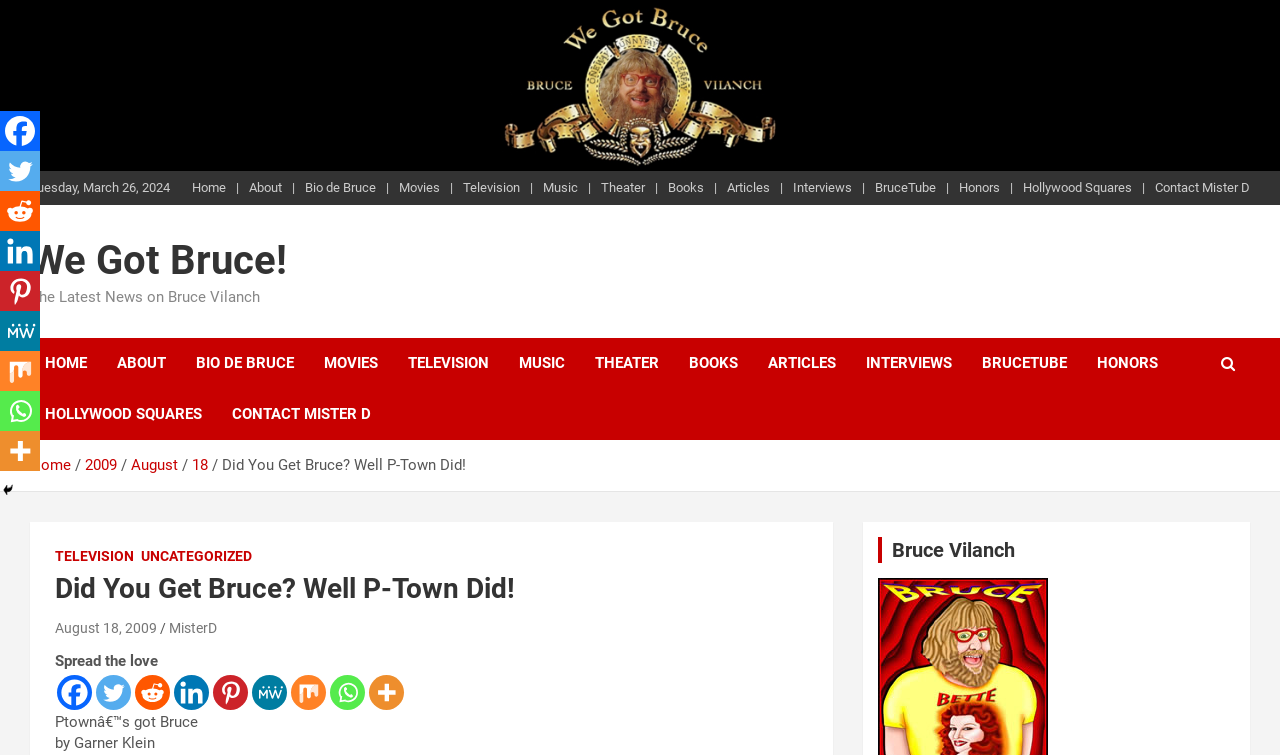Show the bounding box coordinates of the region that should be clicked to follow the instruction: "Contact Mister D."

[0.902, 0.237, 0.977, 0.261]